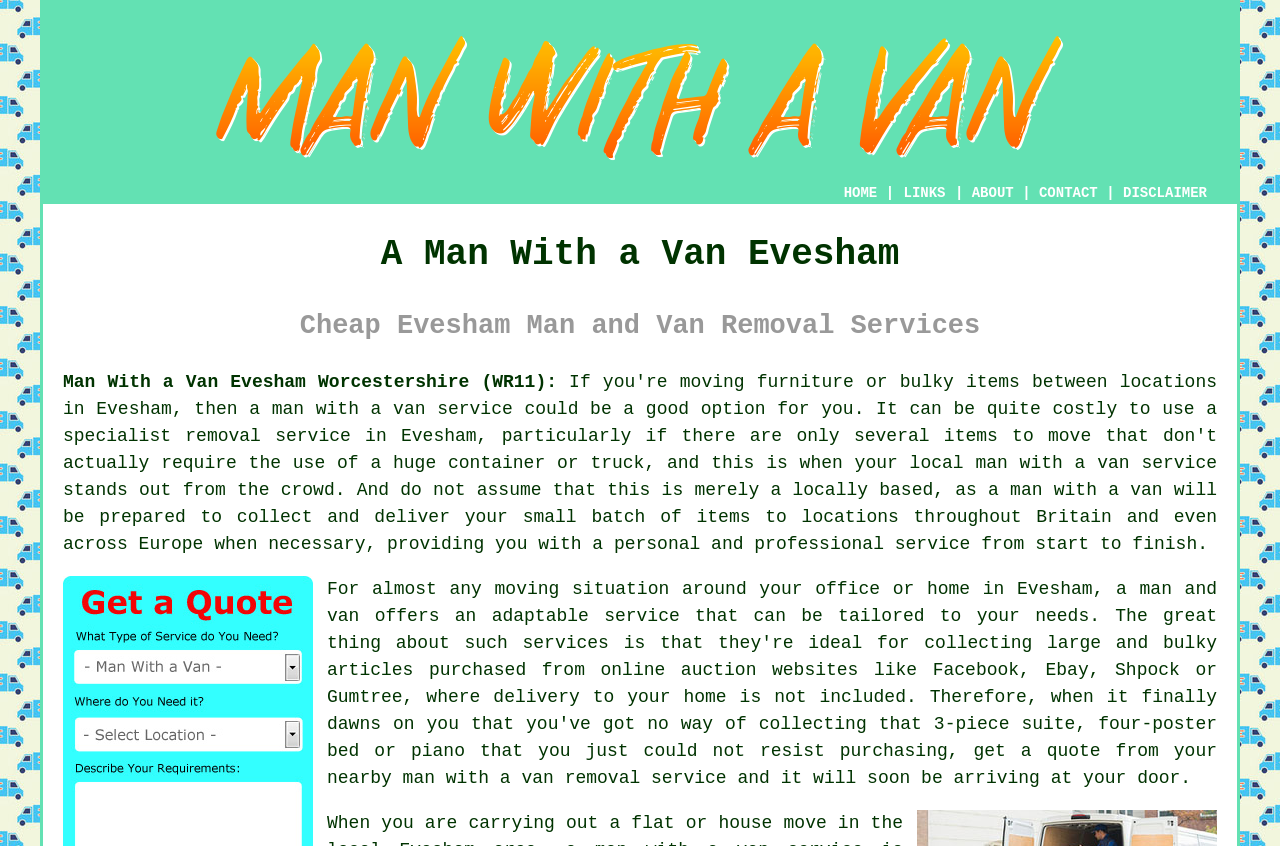Craft a detailed narrative of the webpage's structure and content.

The webpage is about a man with a van service in Evesham, Worcestershire. At the top left of the page, there is an image with the title "A Man With a Van Evesham Worcestershire". Below the image, there is a navigation menu with links to "HOME", "ABOUT", "CONTACT", and "DISCLAIMER", separated by vertical lines. 

The main content of the page starts with two headings, "A Man With a Van Evesham" and "Cheap Evesham Man and Van Removal Services", which are positioned at the top center of the page. 

Below the headings, there is a link "Man With a Van Evesham Worcestershire (WR11):" followed by a link "man with a van". Then, there is a paragraph of text that starts with "For almost any moving situation around your office or home in Evesham, a" and ends with a link "man and van". This text is positioned at the center of the page.